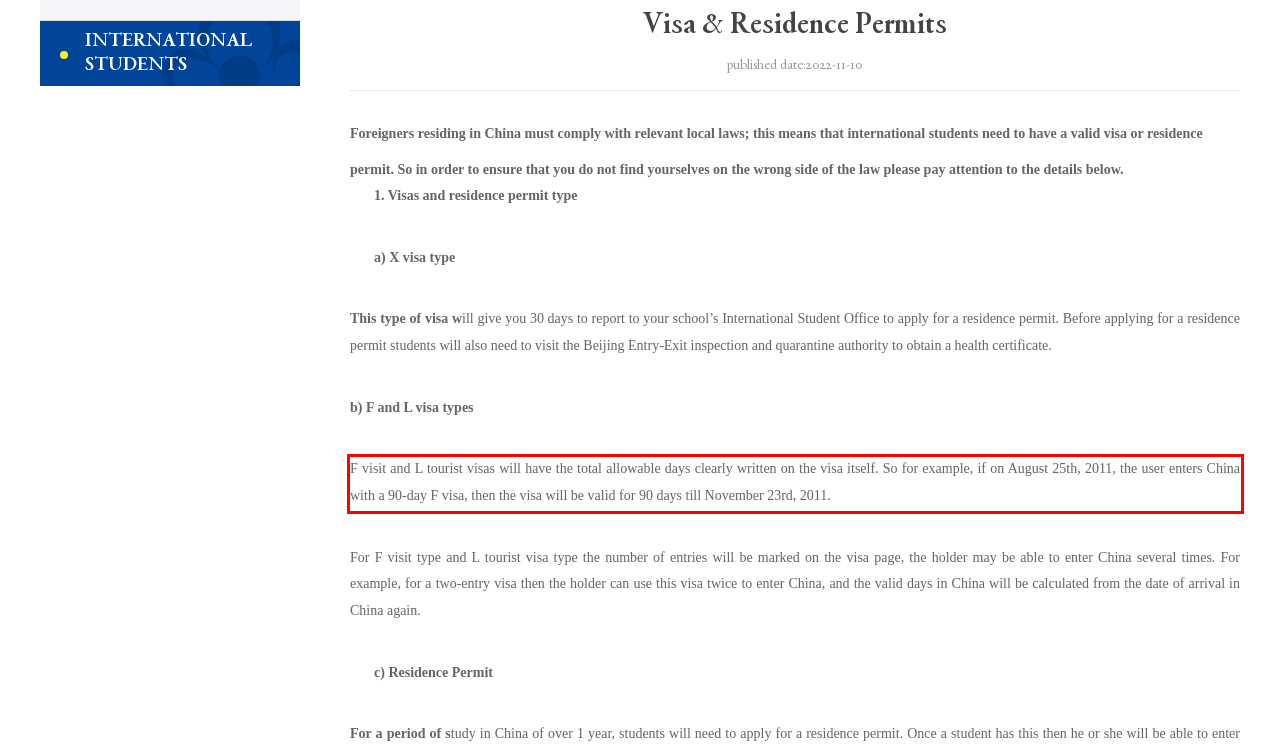Analyze the webpage screenshot and use OCR to recognize the text content in the red bounding box.

F visit and L tourist visas will have the total allowable days clearly written on the visa itself. So for example, if on August 25th, 2011, the user enters China with a 90-day F visa, then the visa will be valid for 90 days till November 23rd, 2011.